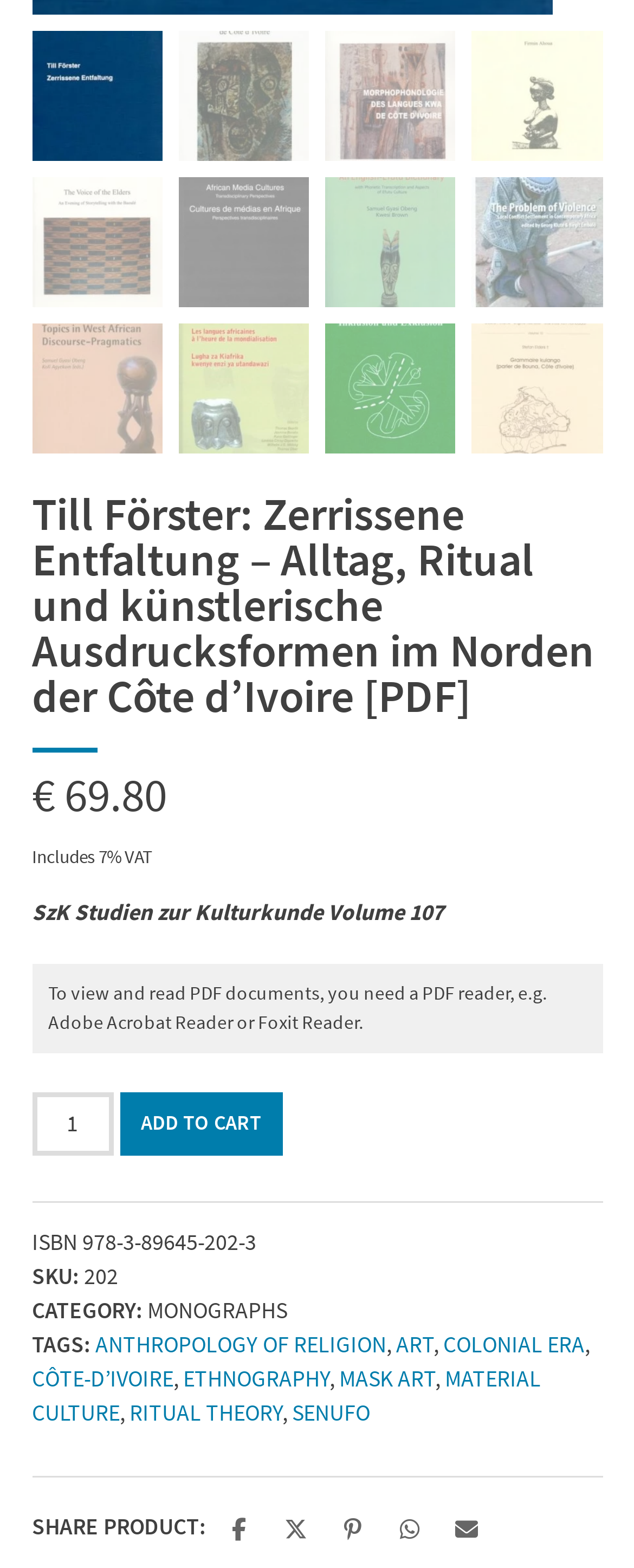Locate the bounding box coordinates of the region to be clicked to comply with the following instruction: "Share product on Facebook". The coordinates must be four float numbers between 0 and 1, in the form [left, top, right, bottom].

[0.332, 0.957, 0.422, 0.993]